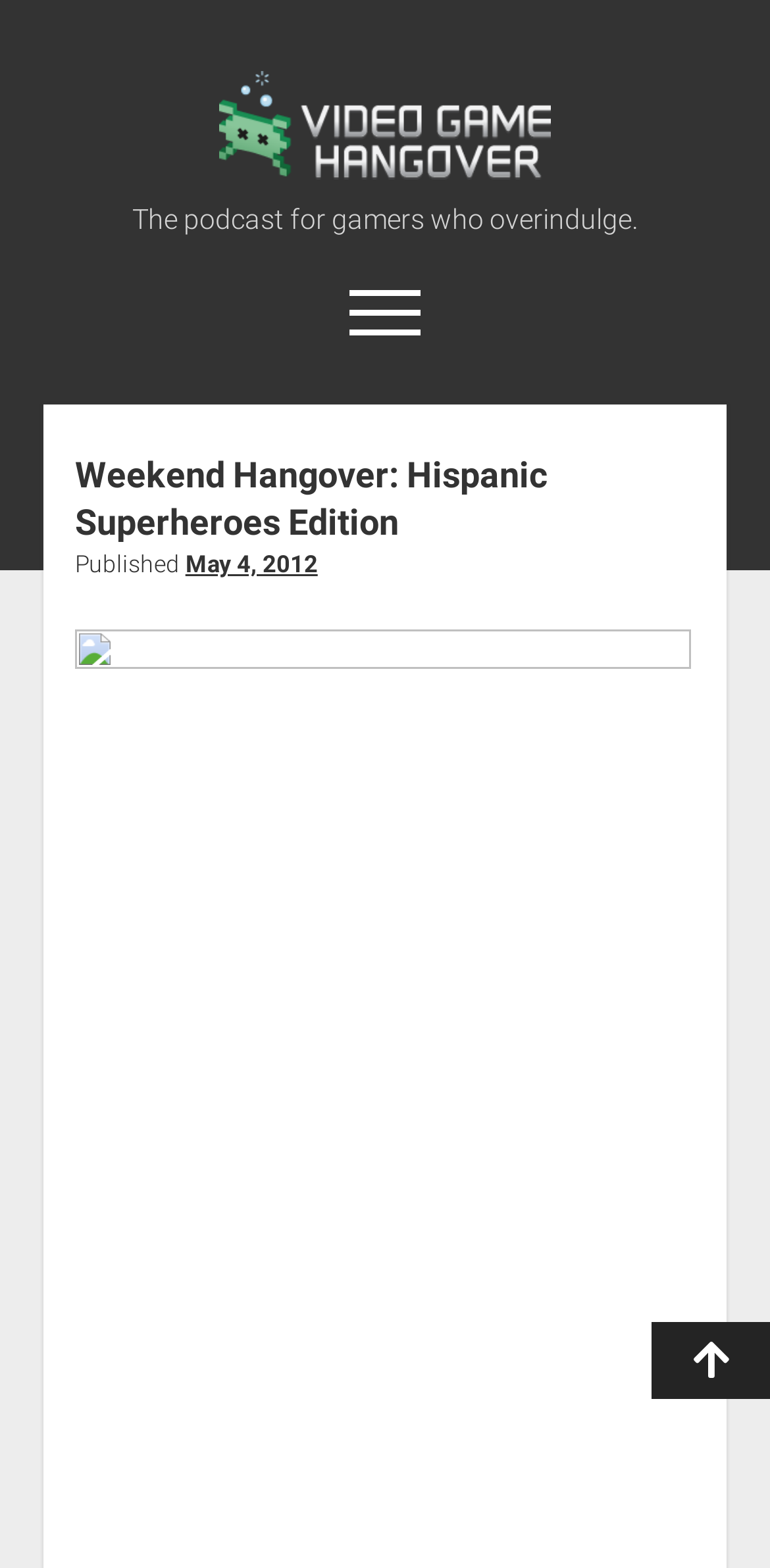Identify the bounding box coordinates of the element to click to follow this instruction: 'Scroll to the top'. Ensure the coordinates are four float values between 0 and 1, provided as [left, top, right, bottom].

[0.846, 0.843, 1.0, 0.892]